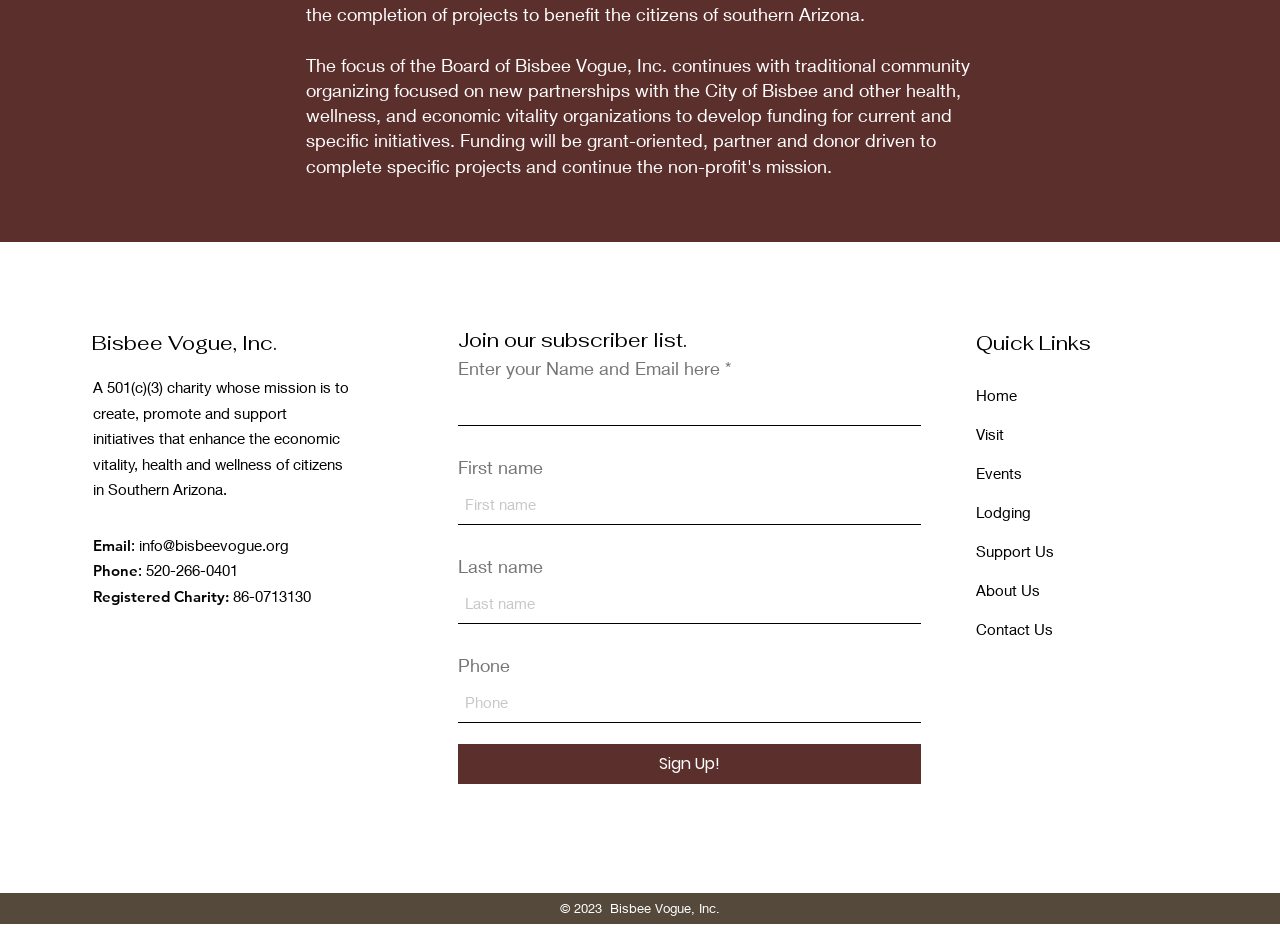Could you locate the bounding box coordinates for the section that should be clicked to accomplish this task: "Enter your email address".

[0.358, 0.413, 0.72, 0.456]